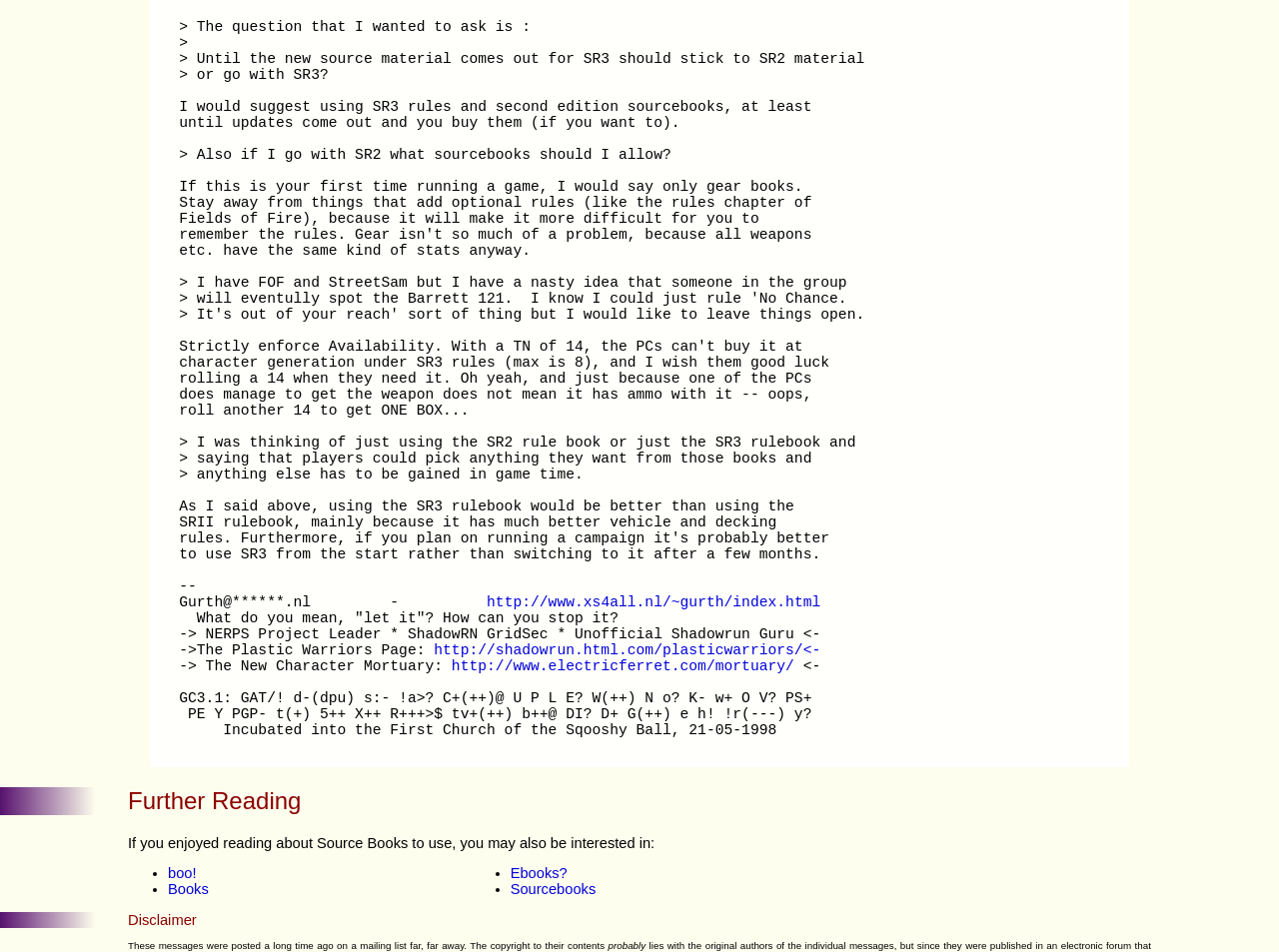Based on the image, please elaborate on the answer to the following question:
How many links are there in the webpage?

After carefully examining the webpage, I counted a total of 5 links, including the link to the author's homepage, the Plastic Warriors Page, the New Character Mortuary, and two other links.